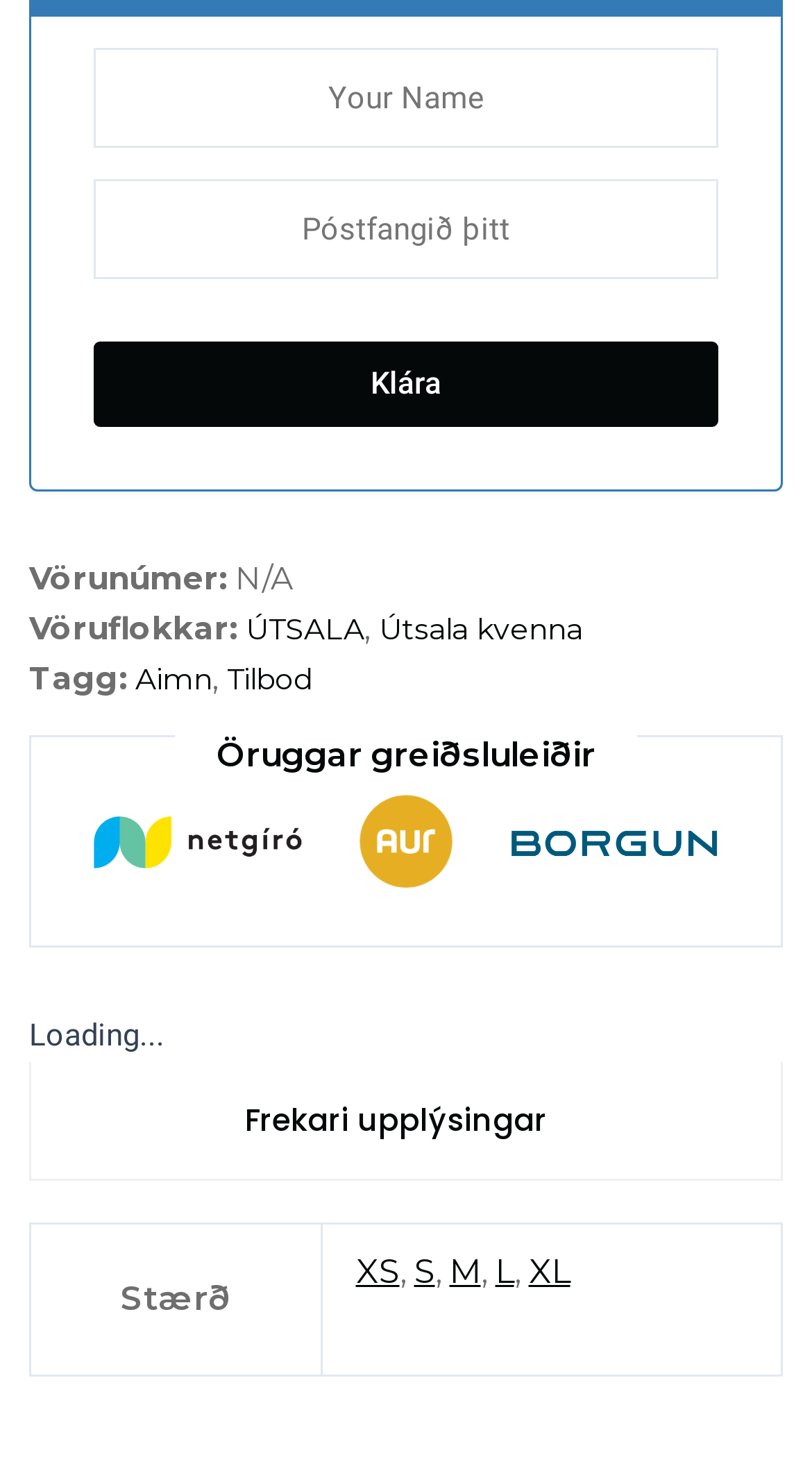How many tabs are there?
We need a detailed and meticulous answer to the question.

I found a tablist element with a single tab 'Frekari upplýsingar' which means 'Additional information' in English. Therefore, there is only 1 tab.